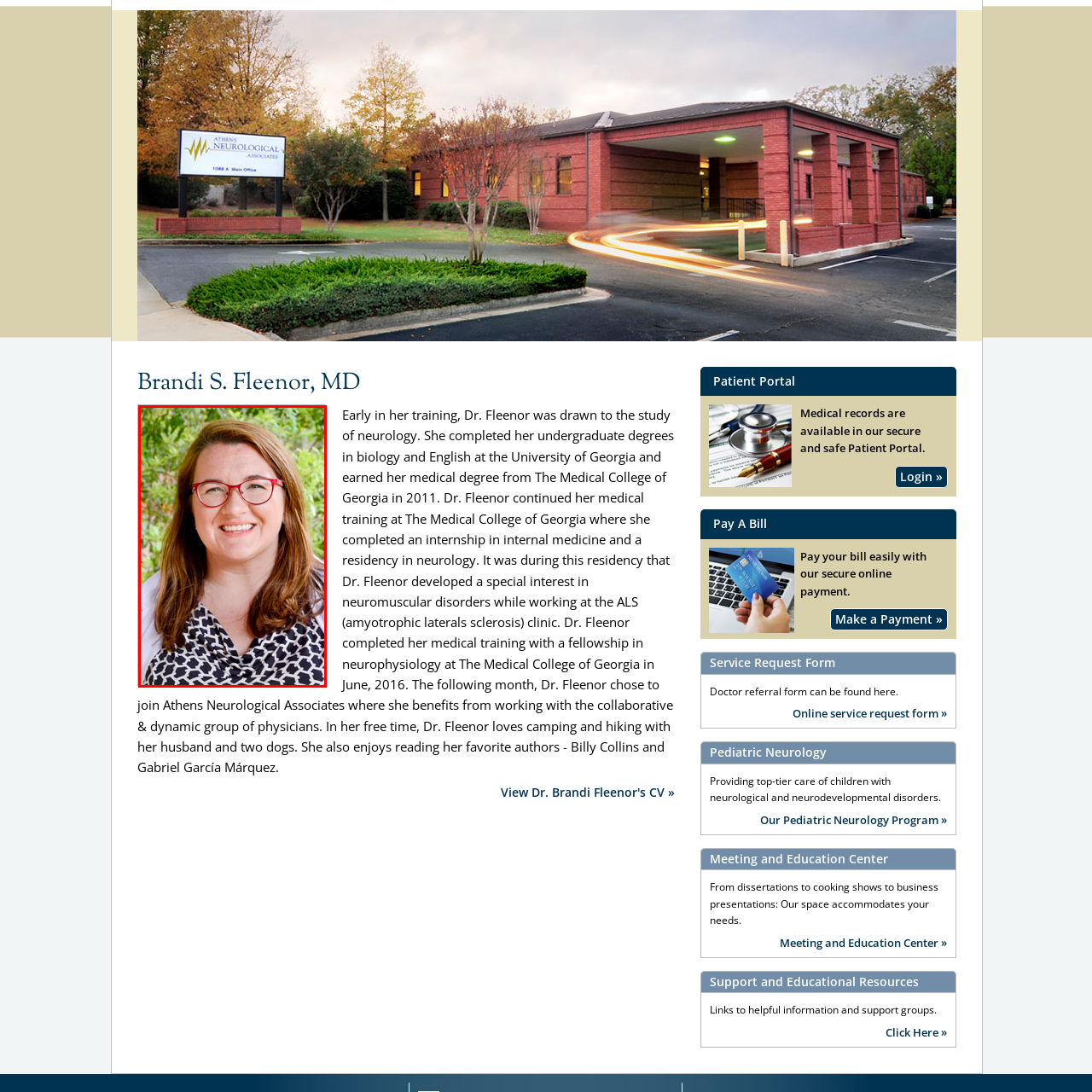Focus on the image within the purple boundary, Where did Dr. Fleenor complete her undergraduate degrees? 
Answer briefly using one word or phrase.

University of Georgia